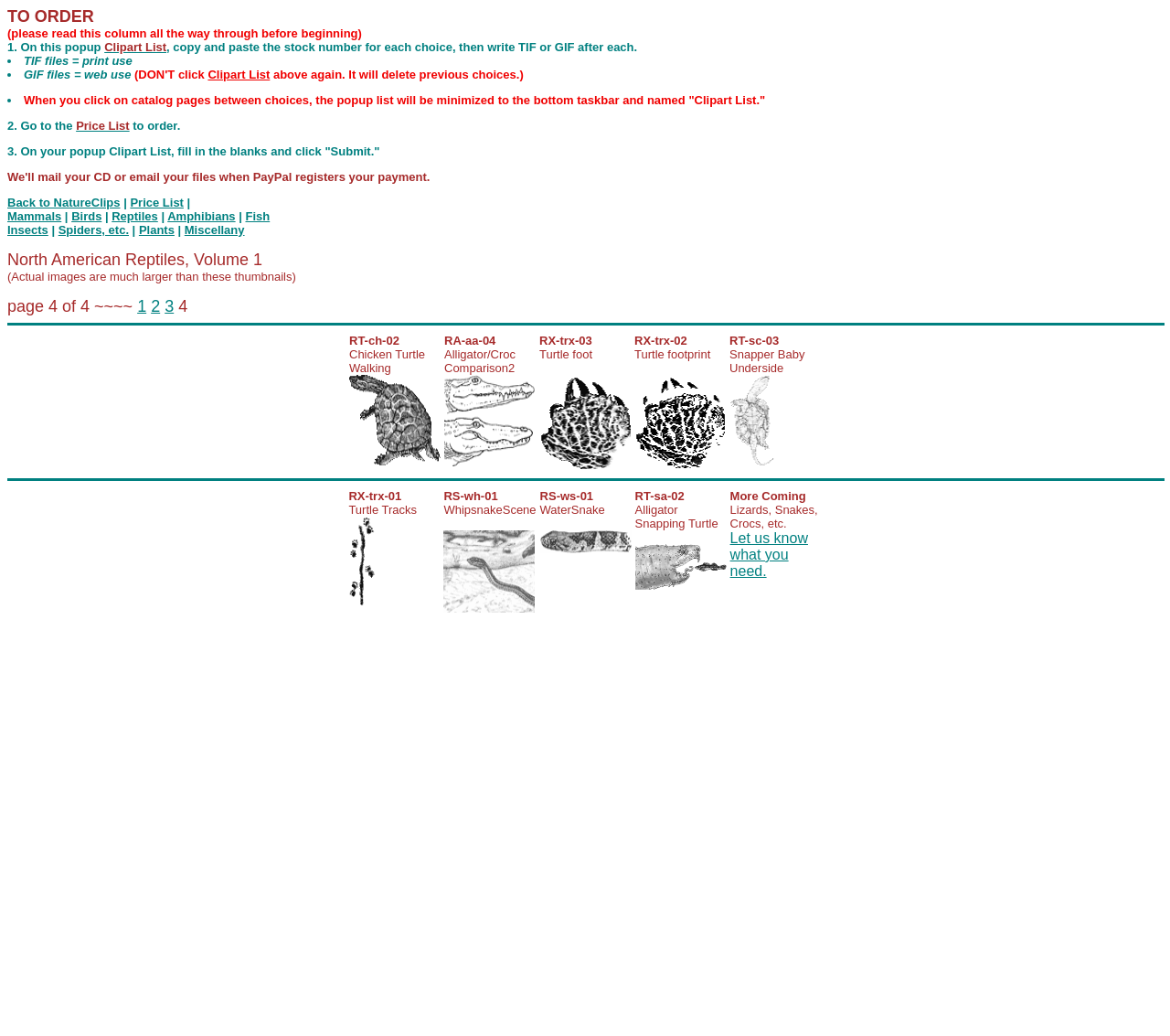Find the bounding box coordinates for the area that should be clicked to accomplish the instruction: "Click on 'Back to NatureClips'".

[0.006, 0.189, 0.103, 0.202]